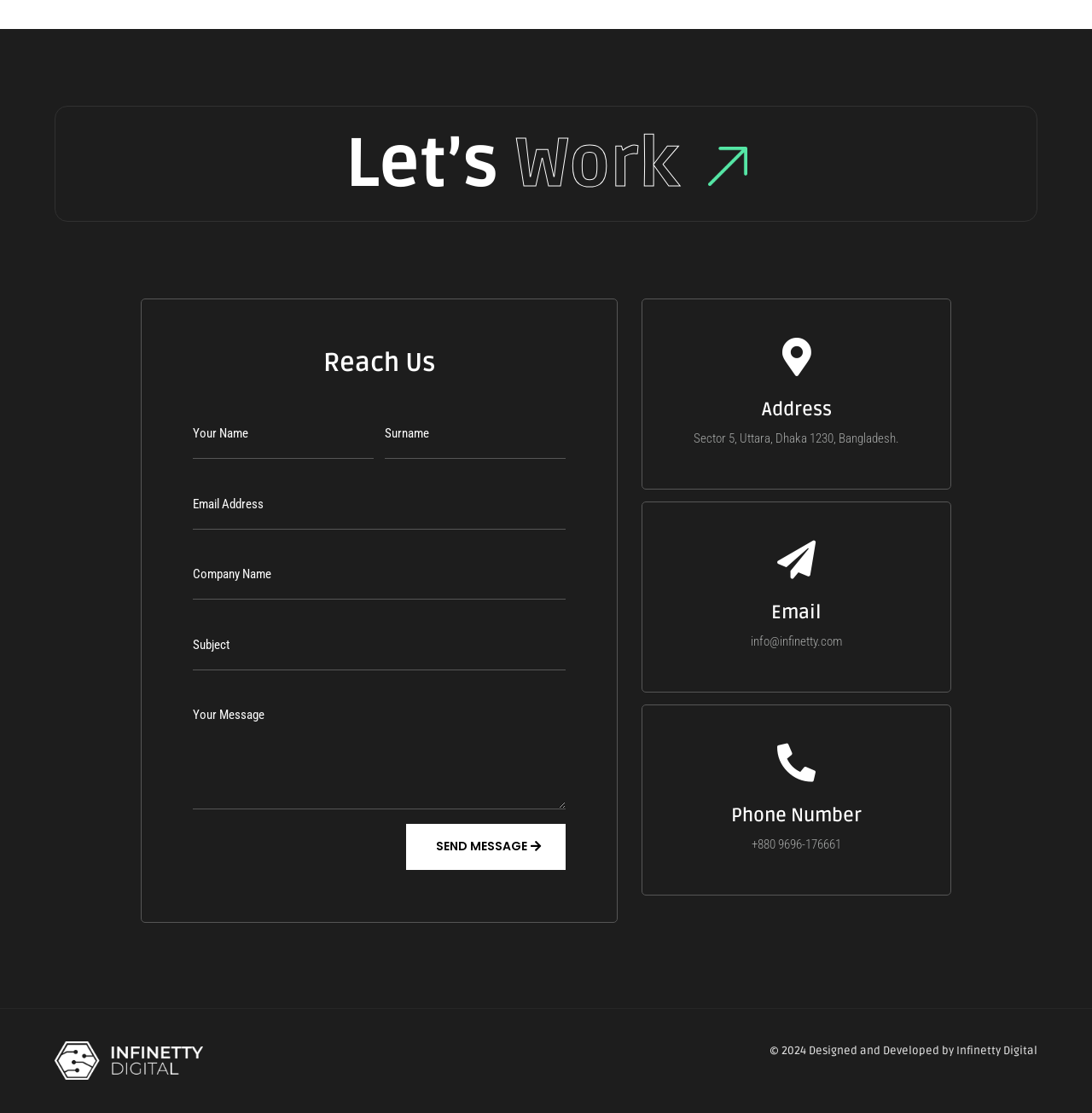What is the purpose of the text boxes?
Please give a detailed answer to the question using the information shown in the image.

The presence of multiple text boxes with no labels, along with a 'SEND MESSAGE' button, suggests that the user is expected to input their contact information, such as name, email, and message, in order to reach out to the organization or individual represented on the webpage.